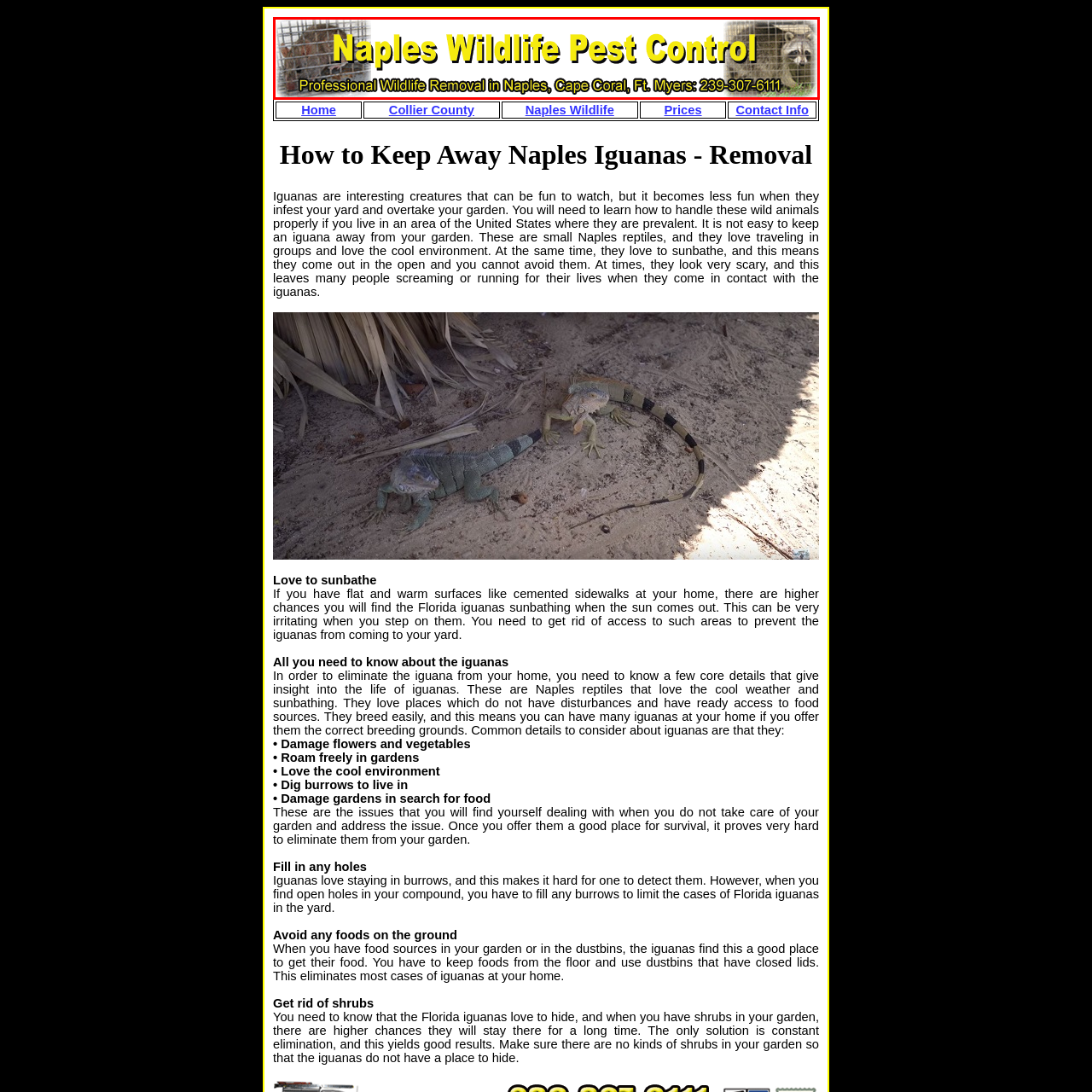What type of animals are shown in the image?
Analyze the image surrounded by the red bounding box and provide a thorough answer.

Accompanying the company's name and contact number, there are images of trapped wildlife, suggesting the company's expertise in humane animal removal, which includes animals such as iguanas mentioned in the linked article.